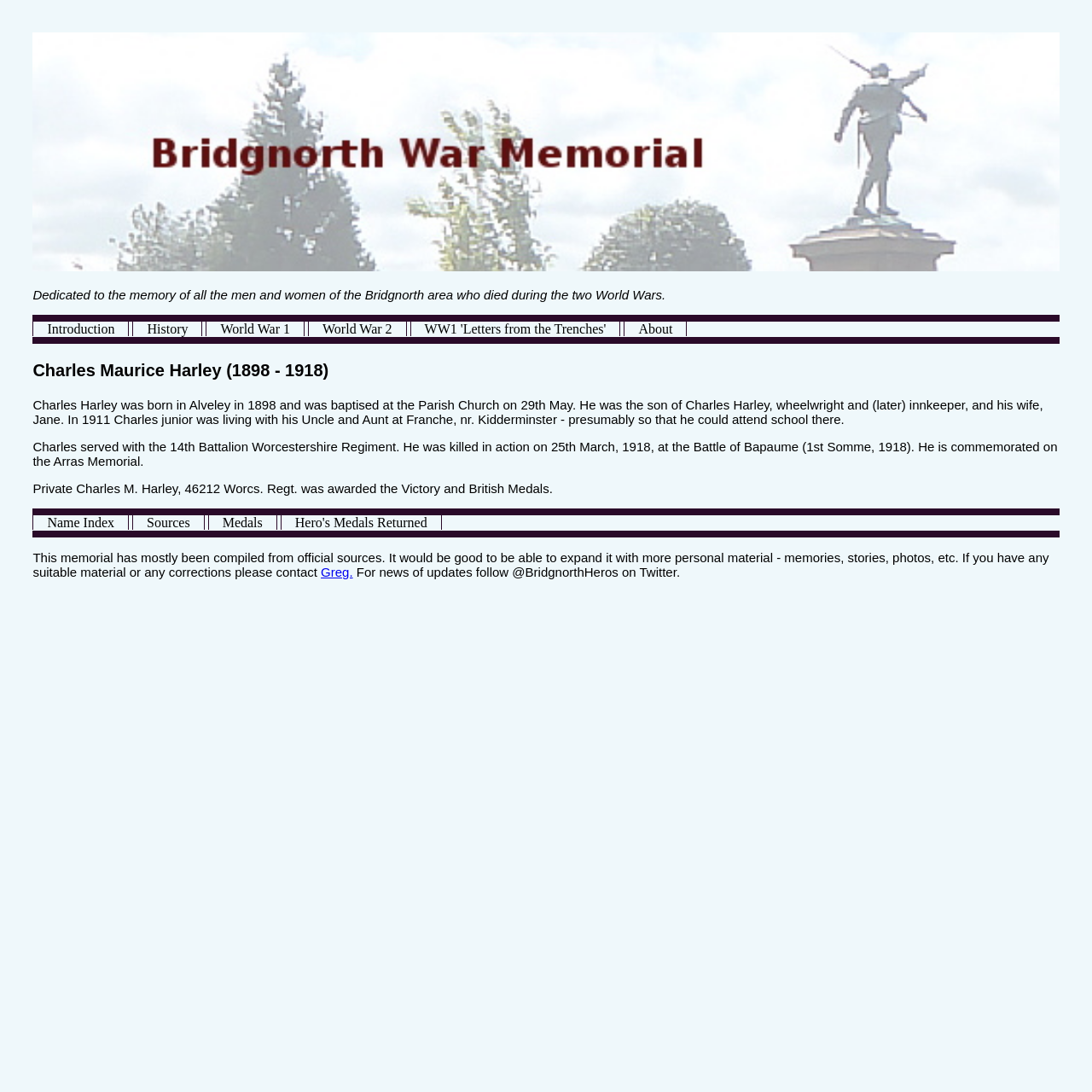Using the provided element description: "WW1 'Letters from the Trenches'", identify the bounding box coordinates. The coordinates should be four floats between 0 and 1 in the order [left, top, right, bottom].

[0.376, 0.291, 0.568, 0.311]